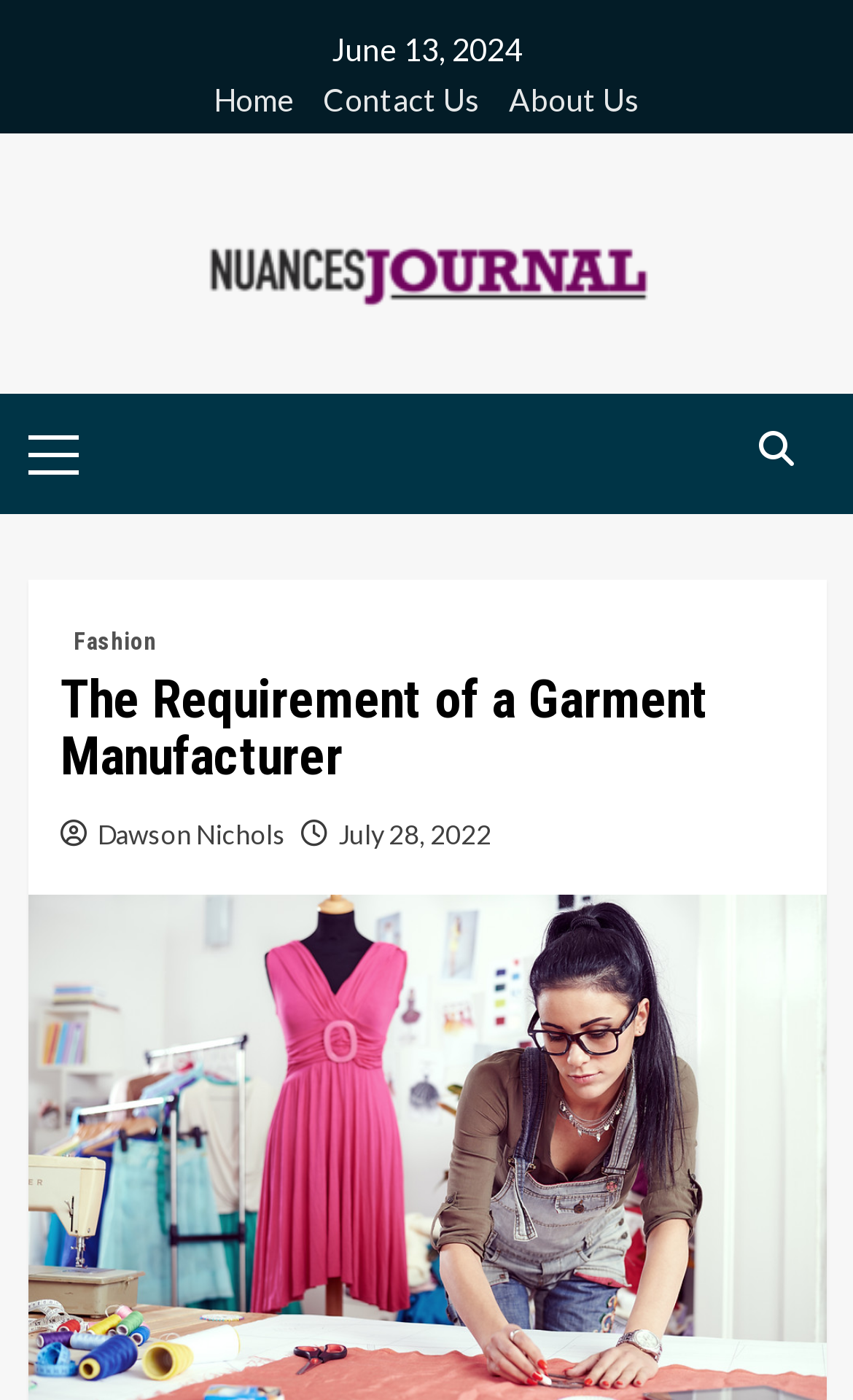Write a detailed summary of the webpage, including text, images, and layout.

The webpage appears to be an article or blog post titled "The Requirement of a Garment Manufacturer" on a website called Nuances Journal. At the top of the page, there is a horizontal navigation menu with links to "Home", "Contact Us", "About Us", and "Nuances Journal", which also features a logo image. Below the navigation menu, there is a button labeled "Primary Menu" that, when expanded, likely reveals more menu options.

On the top-right corner of the page, there is a small icon with a link to a category labeled "Fashion". Below this icon, the main article title "The Requirement of a Garment Manufacturer" is displayed in a large font size. The article is written by Dawson Nichols and was published on July 28, 2022, as indicated by the links below the title.

At the very top of the page, there is a small text indicating the date "June 13, 2024", which may represent the current date or the date of the latest update.